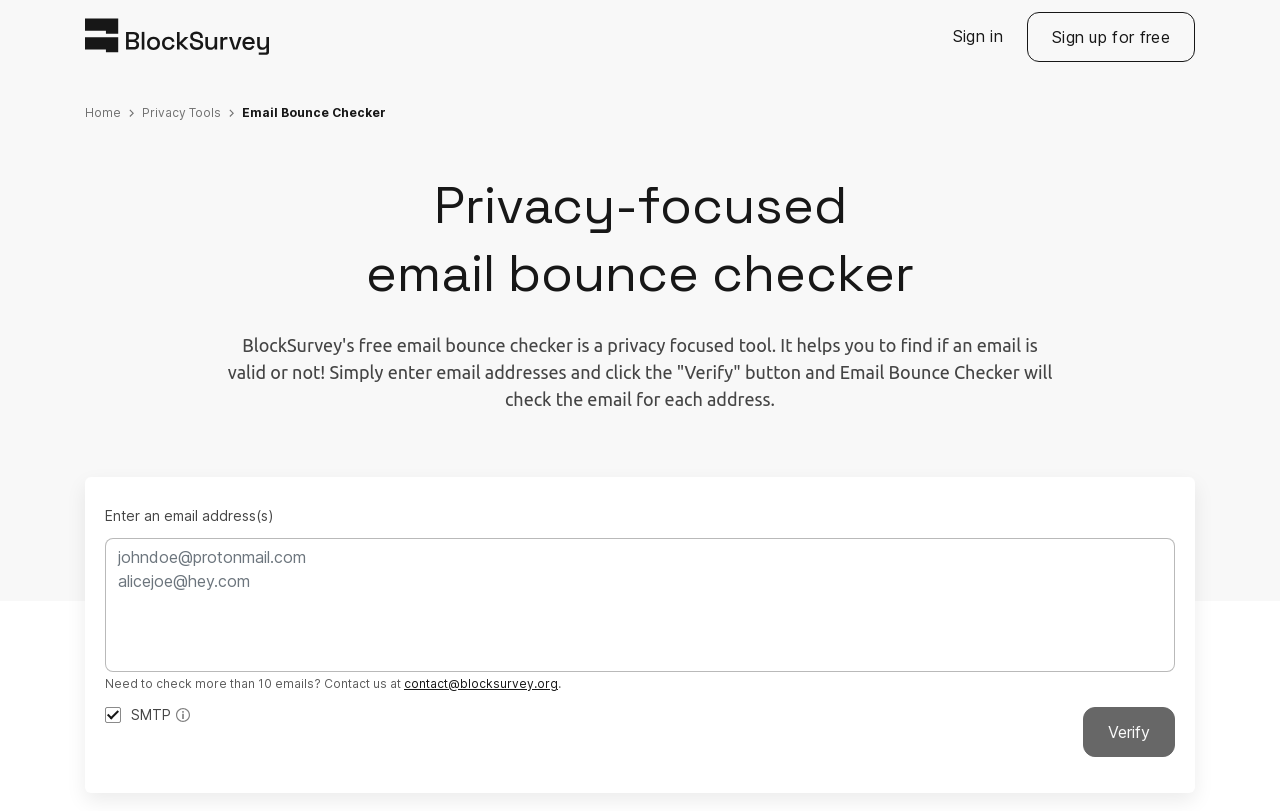Identify the bounding box coordinates for the region of the element that should be clicked to carry out the instruction: "Click the Verify button". The bounding box coordinates should be four float numbers between 0 and 1, i.e., [left, top, right, bottom].

[0.846, 0.872, 0.918, 0.933]